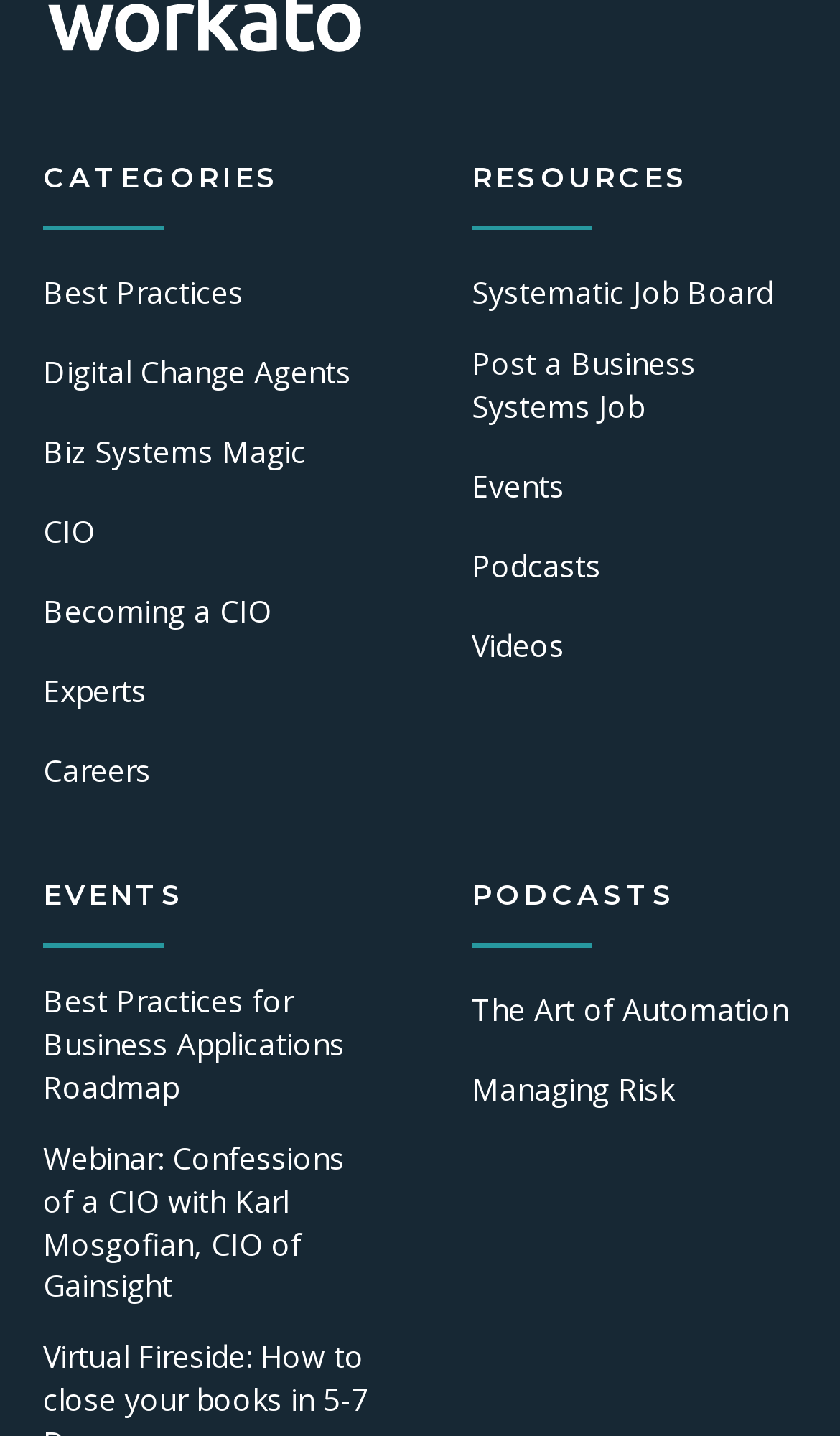Please determine the bounding box coordinates for the element that should be clicked to follow these instructions: "Browse Systematic Job Board".

[0.562, 0.189, 0.921, 0.219]